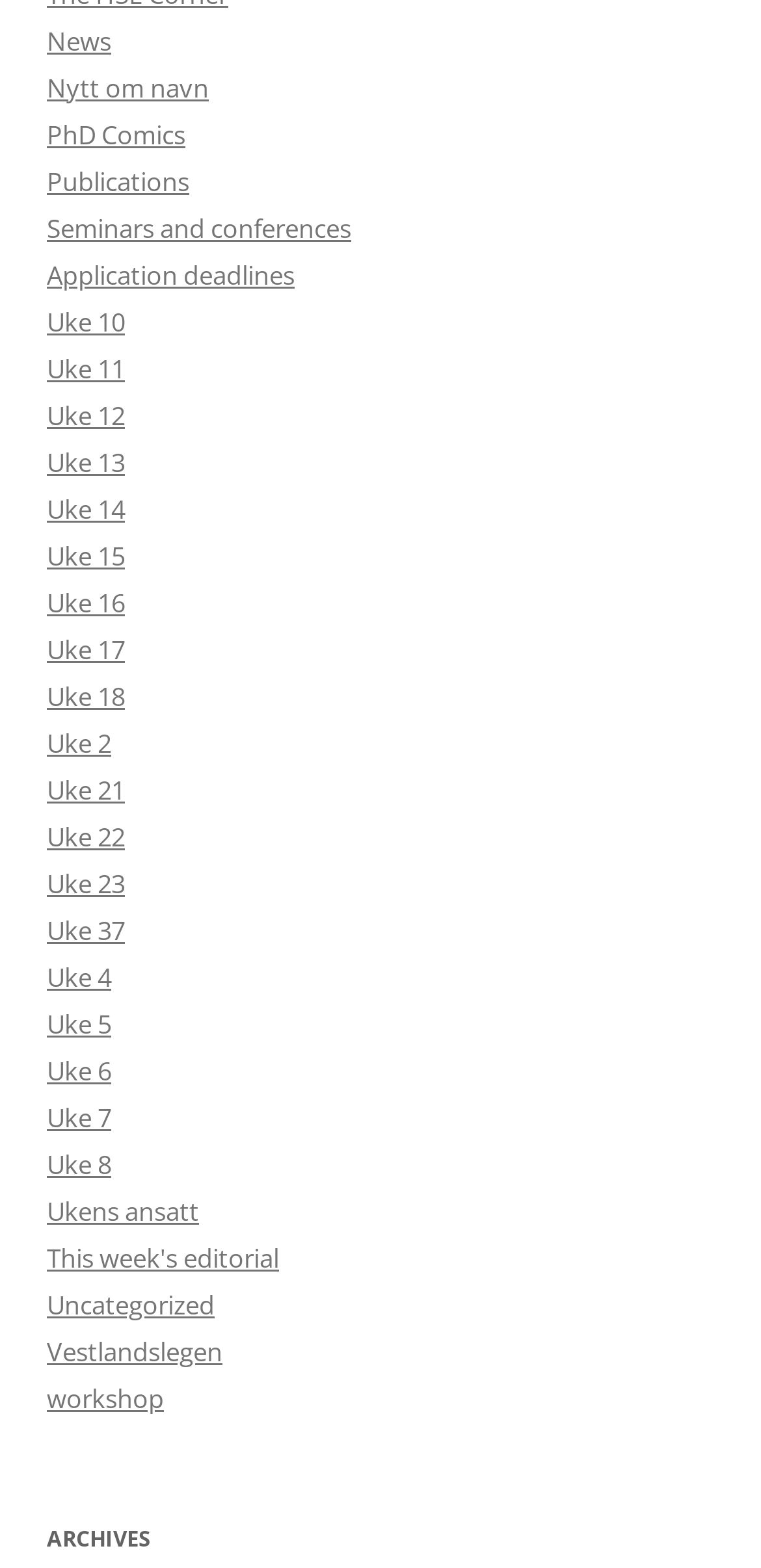What is the category of the link 'Uke 10'?
Answer with a single word or phrase by referring to the visual content.

Archive